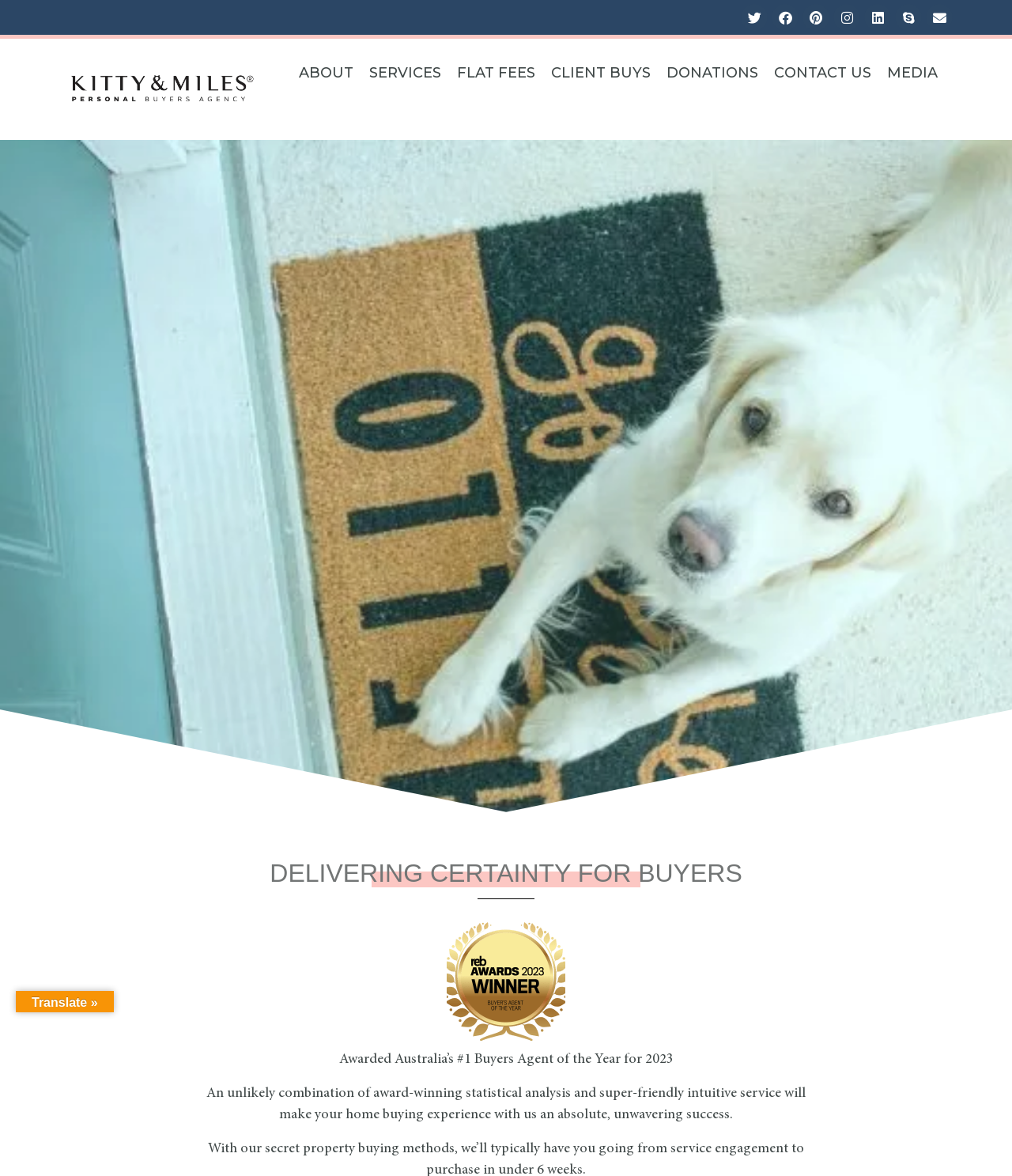Generate a comprehensive caption for the webpage you are viewing.

The webpage is about a buyers agent service covering various areas in Sydney. At the top right corner, there are six social media links, including Twitter, Facebook, Pinterest, Instagram, Linkedin, and Skype, as well as an envelope icon, all aligned horizontally. 

Below these social media links, there is a logo of "Kitty & Miles" with an image, followed by a navigation menu with seven links: "ABOUT", "SERVICES", "FLAT FEES", "CLIENT BUYS", "DONATIONS", "CONTACT US", and "MEDIA", all aligned horizontally.

The main content of the webpage is divided into two sections. On the left side, there is a heading "DELIVERING CERTAINTY FOR BUYERS" and an image of "Buyers Agent Sydney". On the right side, there are two paragraphs of text. The first paragraph announces that the service was awarded Australia's #1 Buyers Agent of the Year for 2023. The second paragraph describes the service's unique approach to home buying, combining statistical analysis with friendly service.

At the bottom left corner, there is a "Translate »" link.